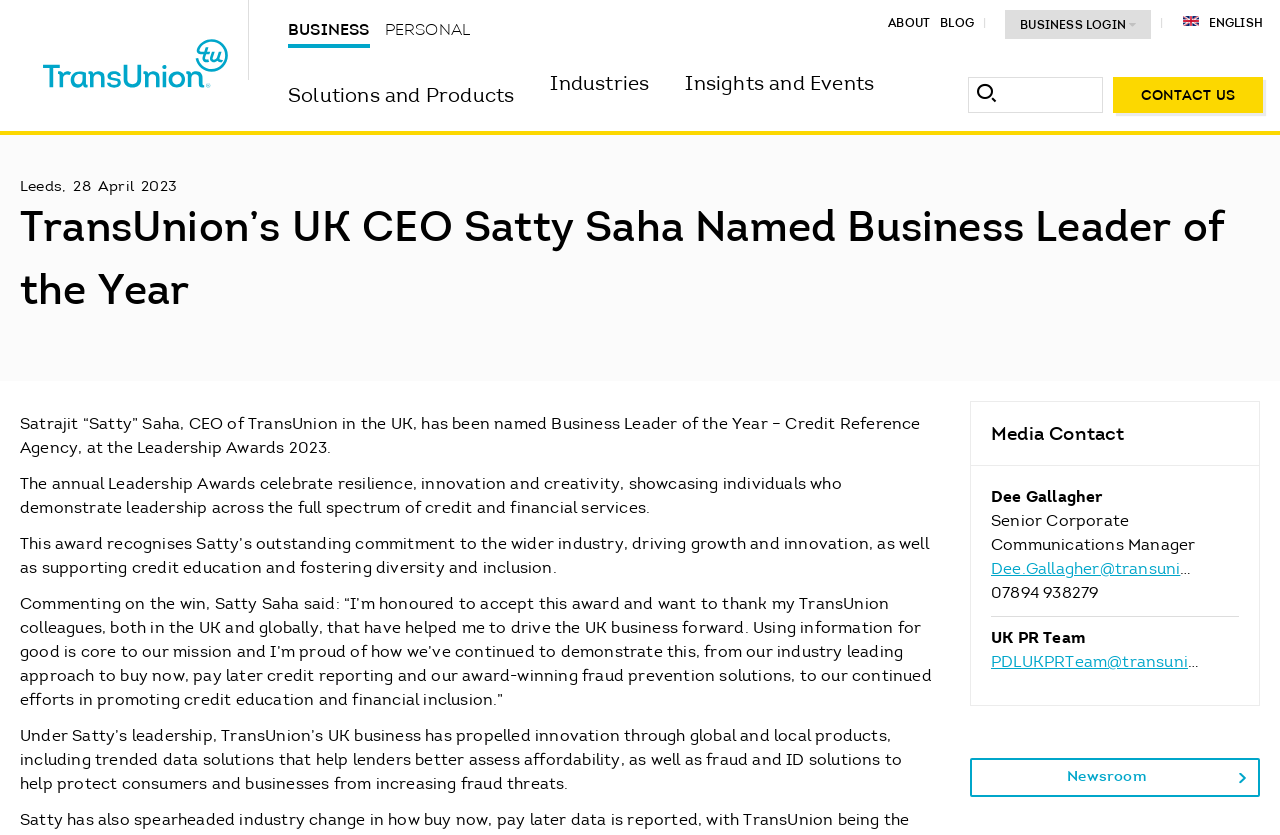Please find the bounding box coordinates of the element's region to be clicked to carry out this instruction: "contact us".

[0.87, 0.092, 0.987, 0.135]